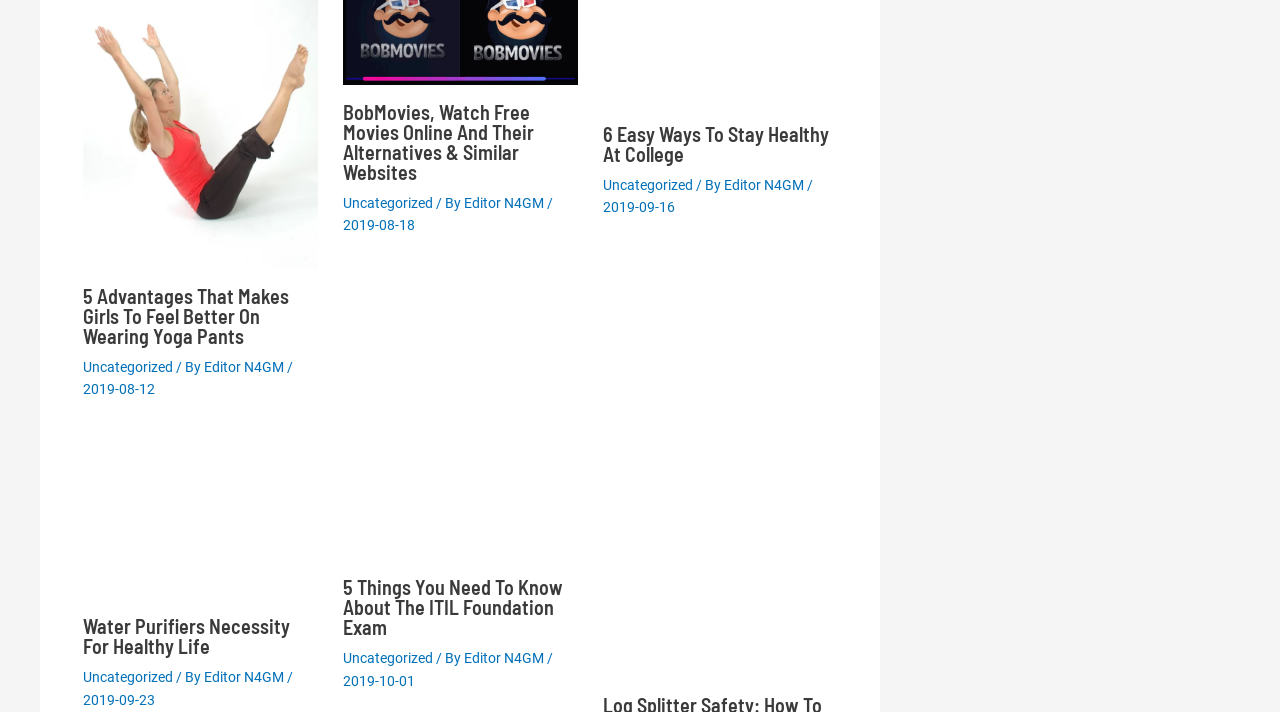Highlight the bounding box coordinates of the element you need to click to perform the following instruction: "Read more about 5 Advantages That Makes Girls To Feel Better On Wearing Yoga Pants."

[0.064, 0.137, 0.248, 0.165]